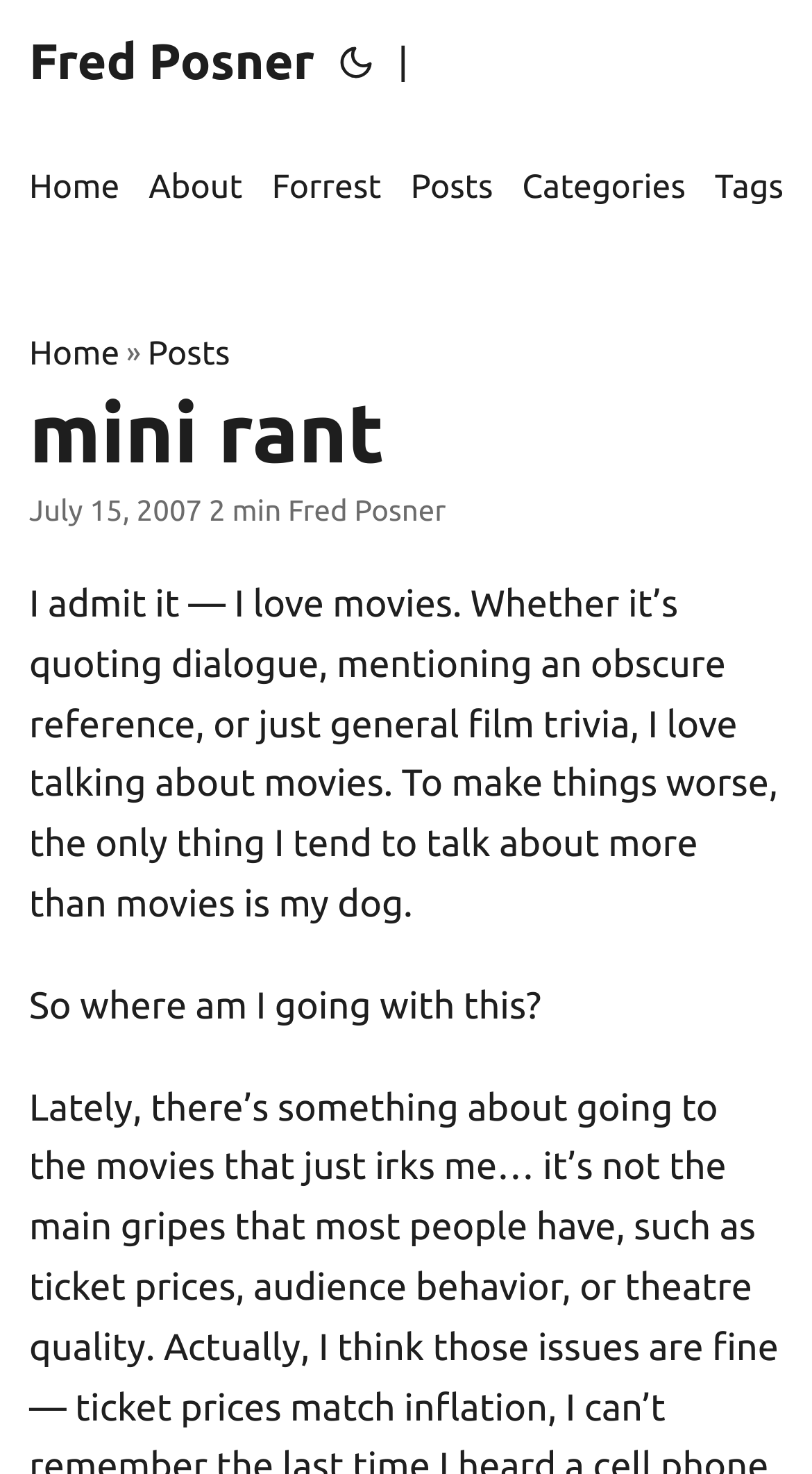Answer the question with a single word or phrase: 
What is the topic of the blog post?

movies